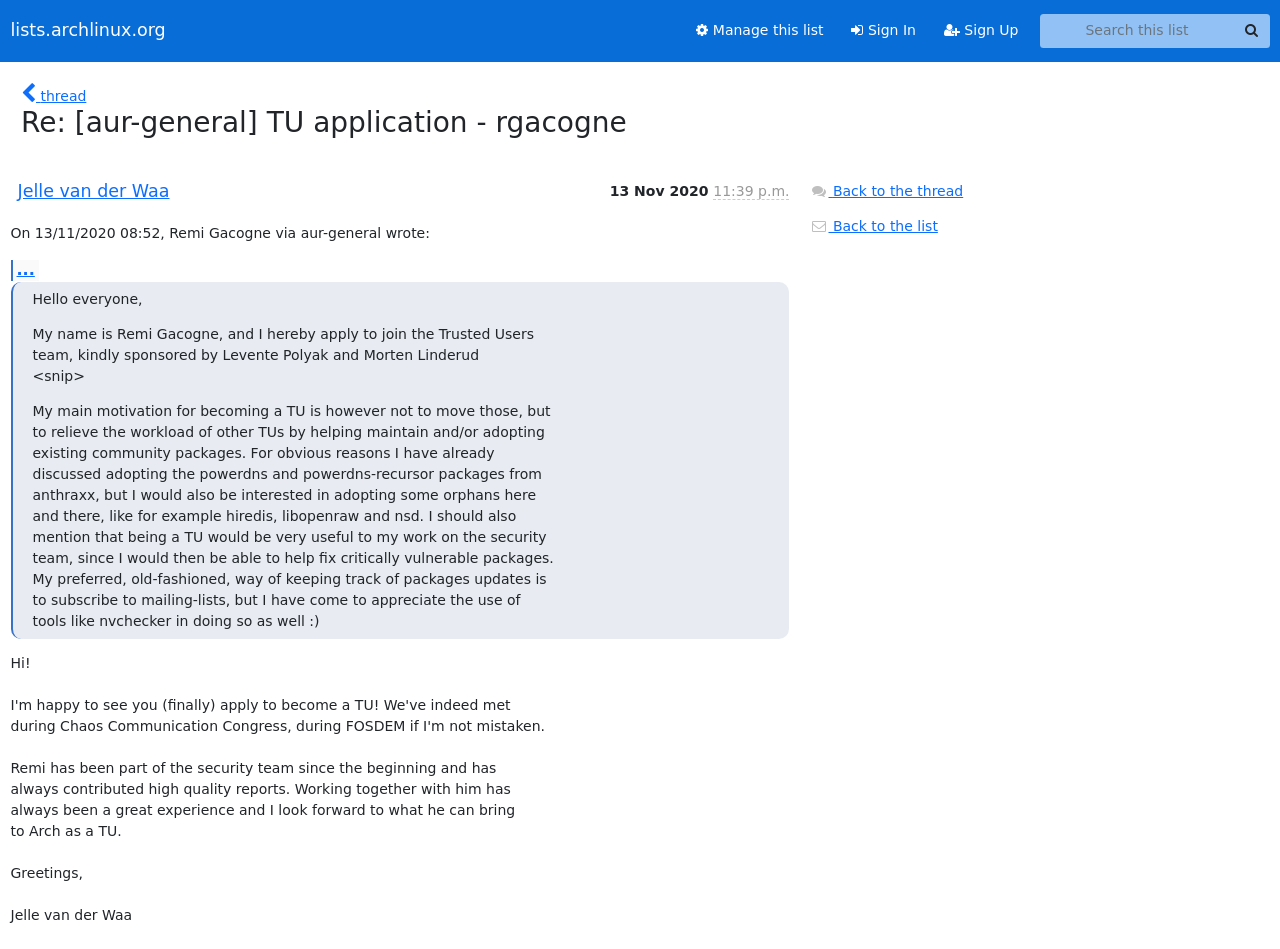From the element description Evaluate Airline Tickets, predict the bounding box coordinates of the UI element. The coordinates must be specified in the format (top-left x, top-left y, bottom-right x, bottom-right y) and should be within the 0 to 1 range.

None